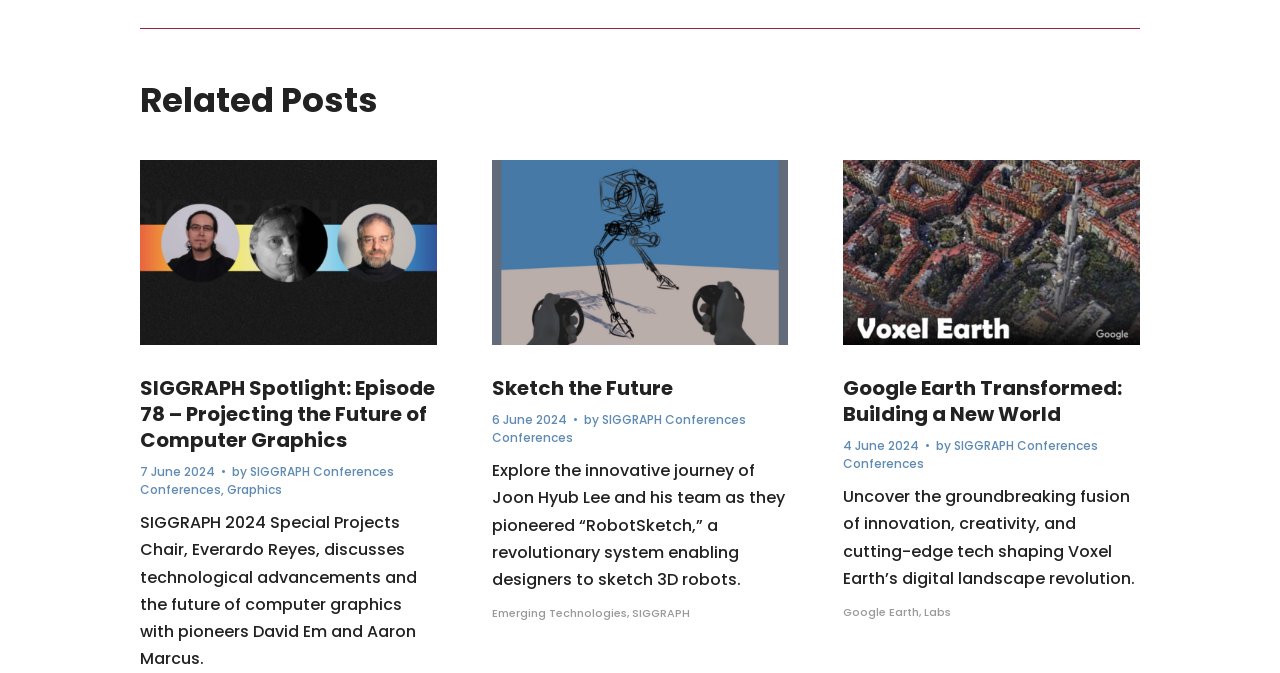What is the title of the first related post?
Based on the image content, provide your answer in one word or a short phrase.

SIGGRAPH Spotlight: Episode 78